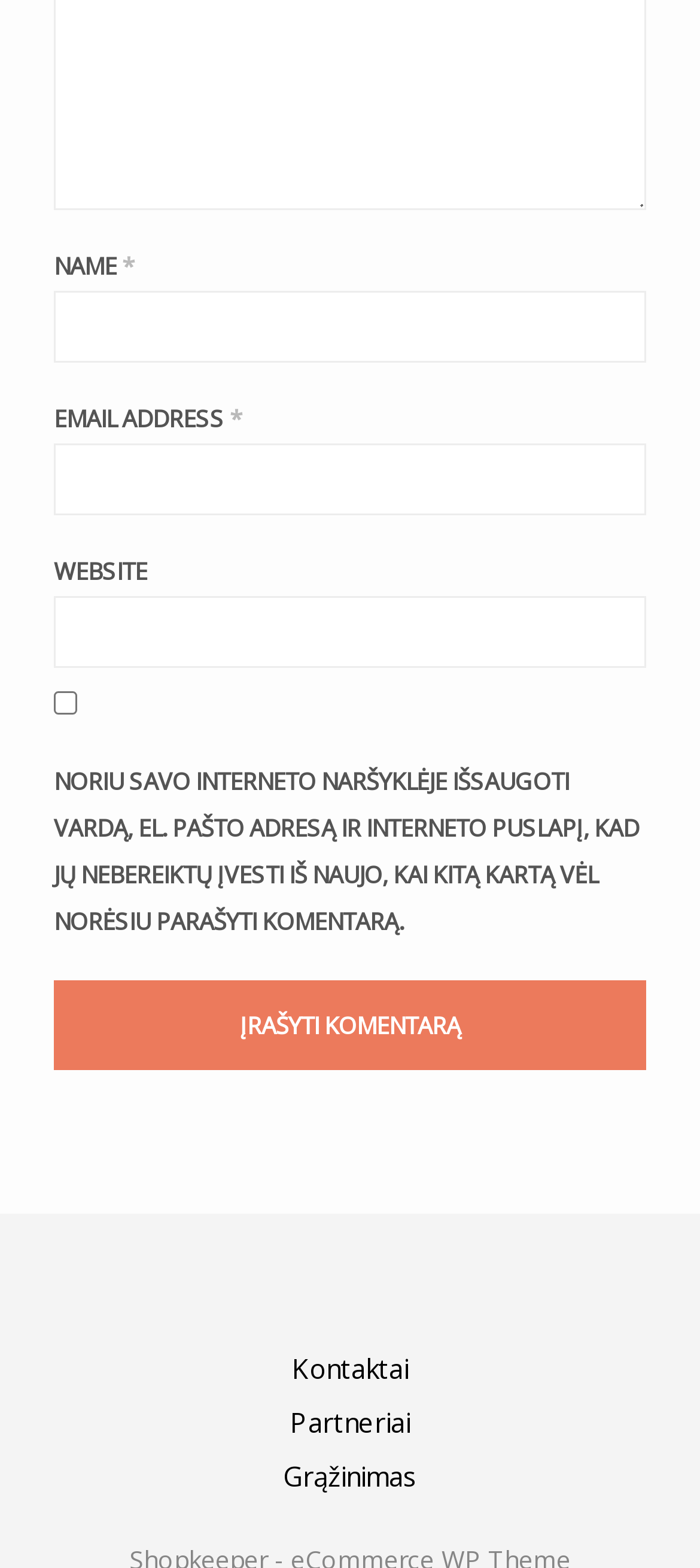Identify the bounding box for the UI element that is described as follows: "parent_node: EMAIL ADDRESS * name="email"".

[0.077, 0.283, 0.923, 0.328]